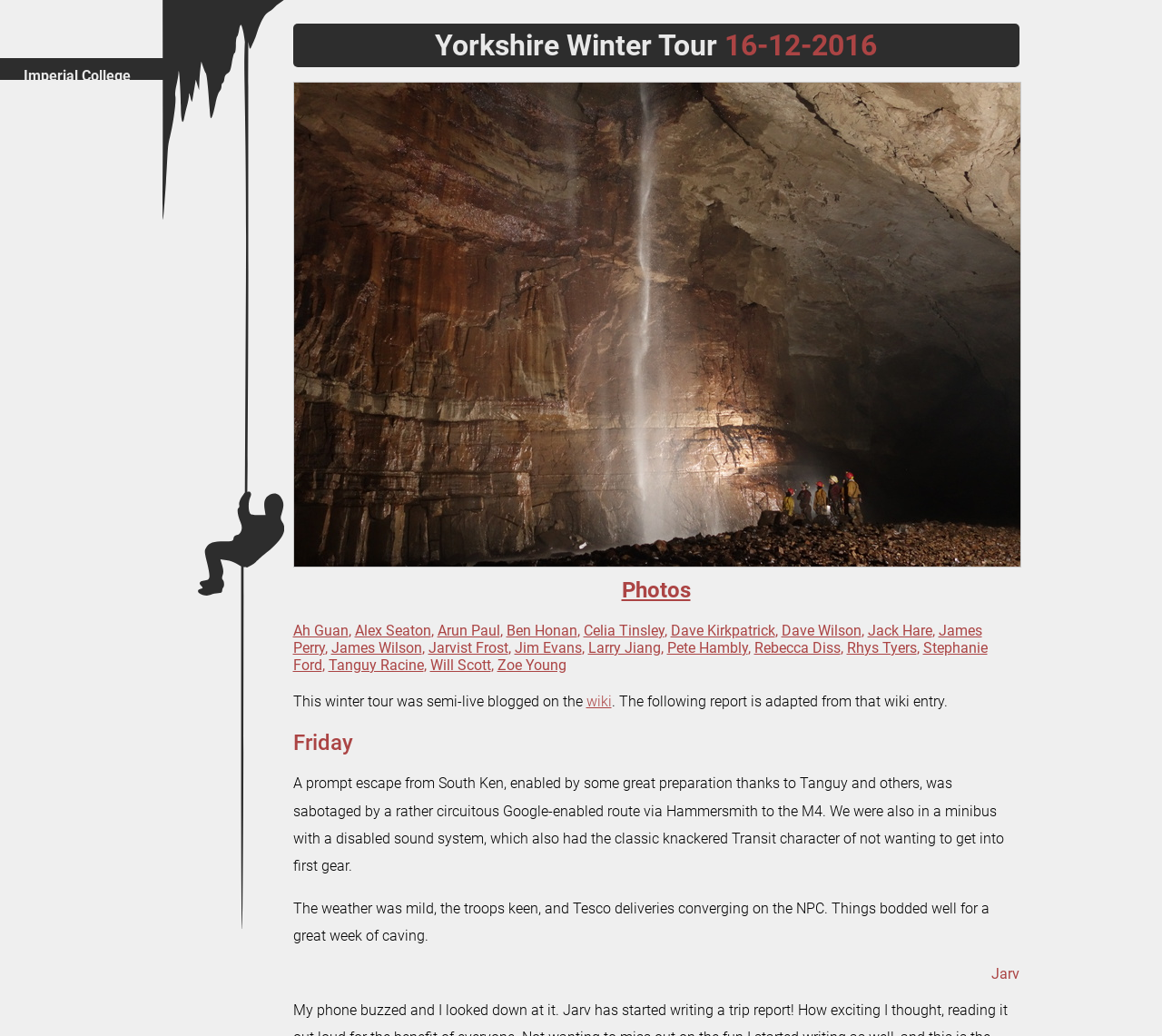Determine the bounding box coordinates of the target area to click to execute the following instruction: "Read the wiki."

[0.504, 0.669, 0.526, 0.685]